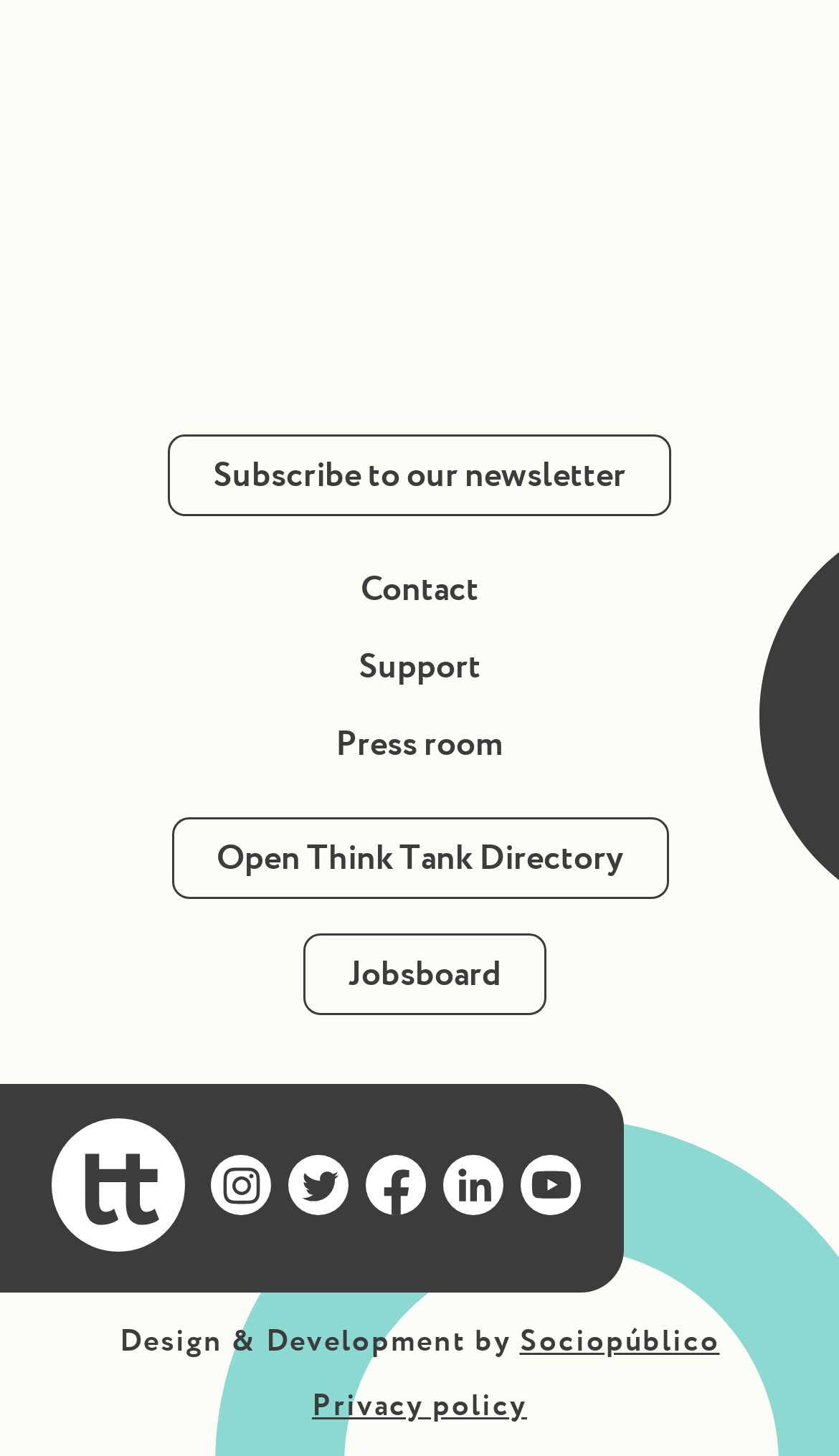Please identify the bounding box coordinates of the element I need to click to follow this instruction: "Follow on Instagram".

[0.251, 0.793, 0.323, 0.839]